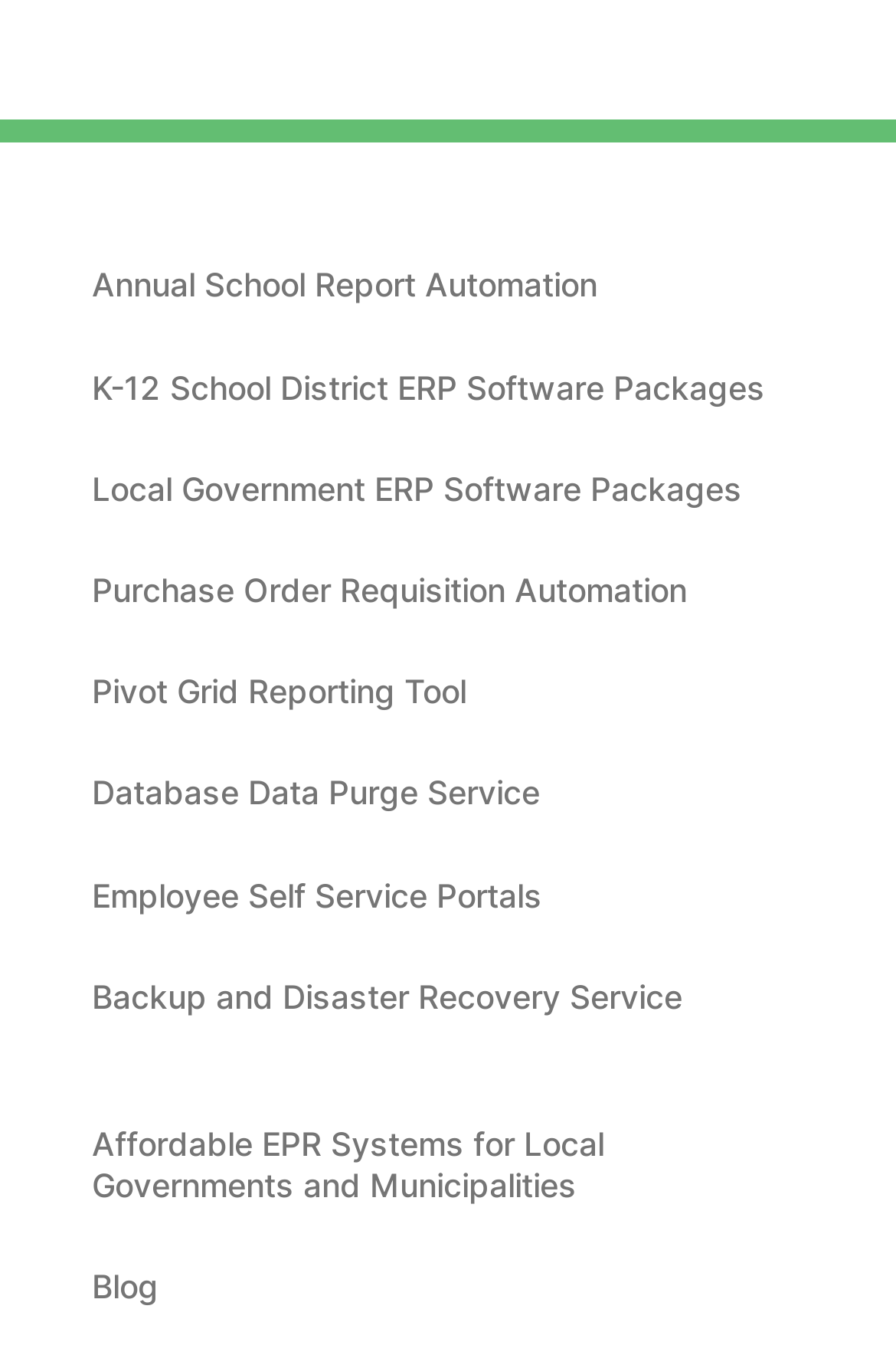Determine the bounding box coordinates of the area to click in order to meet this instruction: "Read the Blog".

[0.103, 0.92, 0.897, 0.995]